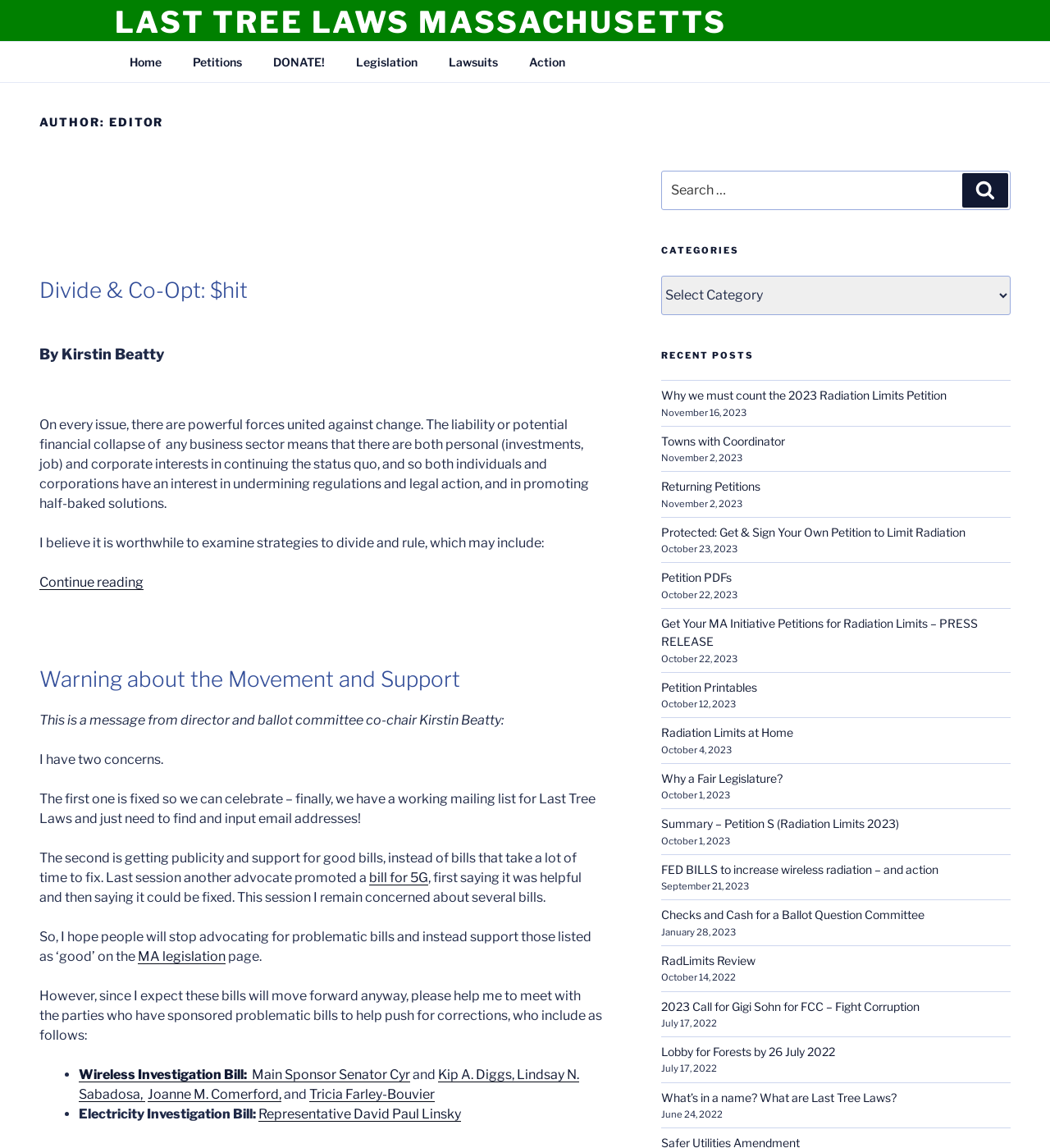Provide a brief response to the question below using one word or phrase:
What is the purpose of the 'Search for:' field?

To search the website